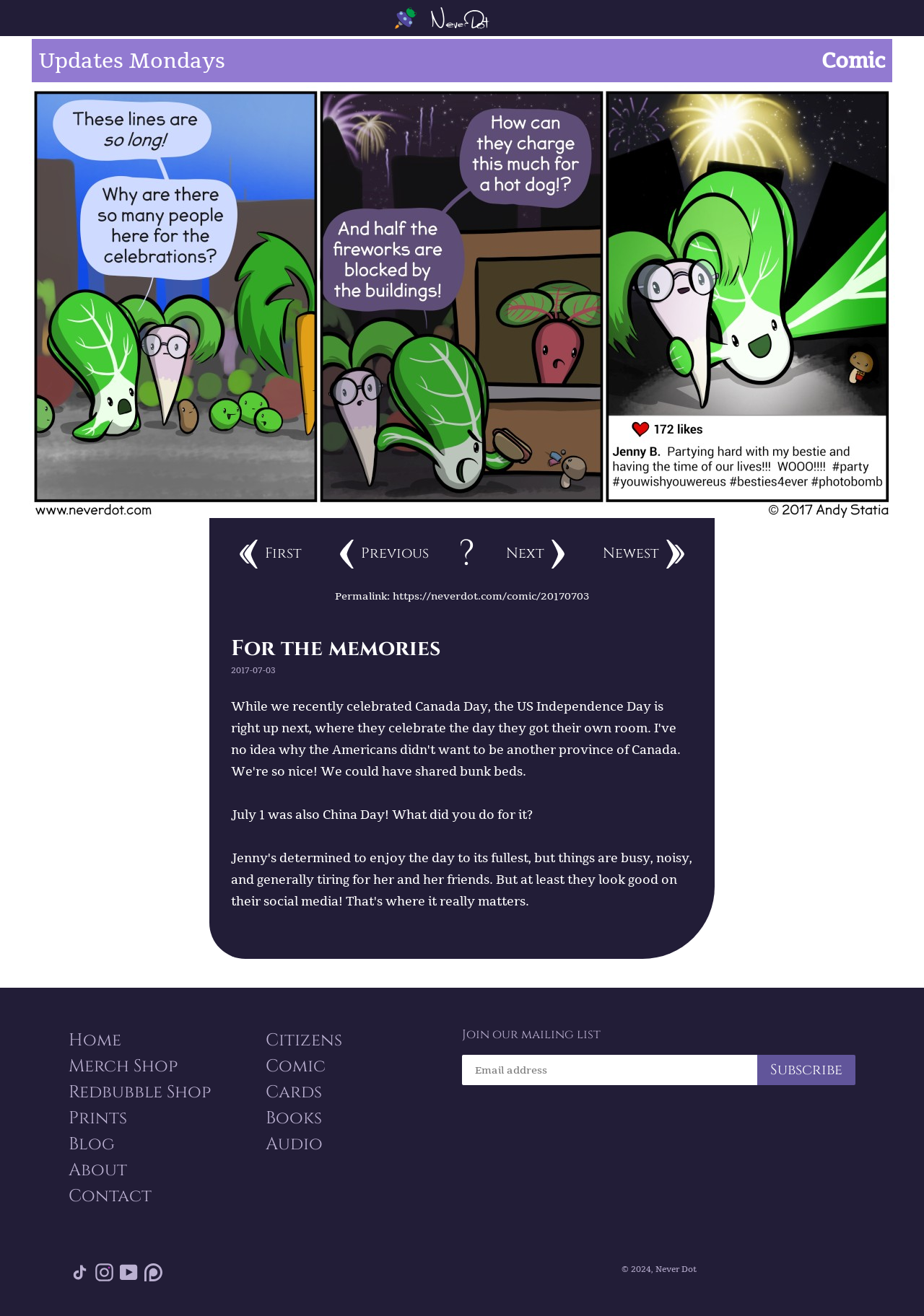Please predict the bounding box coordinates of the element's region where a click is necessary to complete the following instruction: "View the first comic". The coordinates should be represented by four float numbers between 0 and 1, i.e., [left, top, right, bottom].

[0.252, 0.41, 0.327, 0.432]